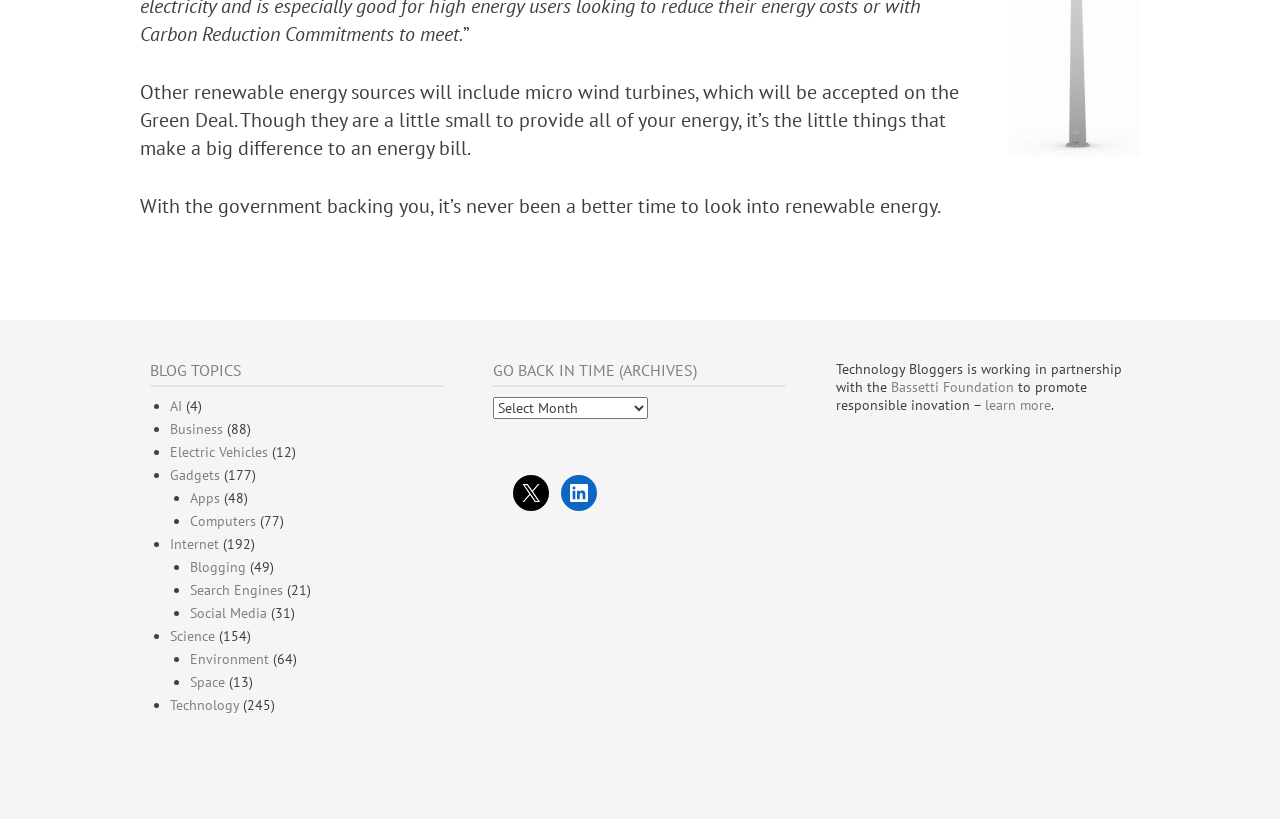Identify the bounding box coordinates of the clickable region to carry out the given instruction: "Click on the 'Environment' link".

[0.148, 0.794, 0.21, 0.816]